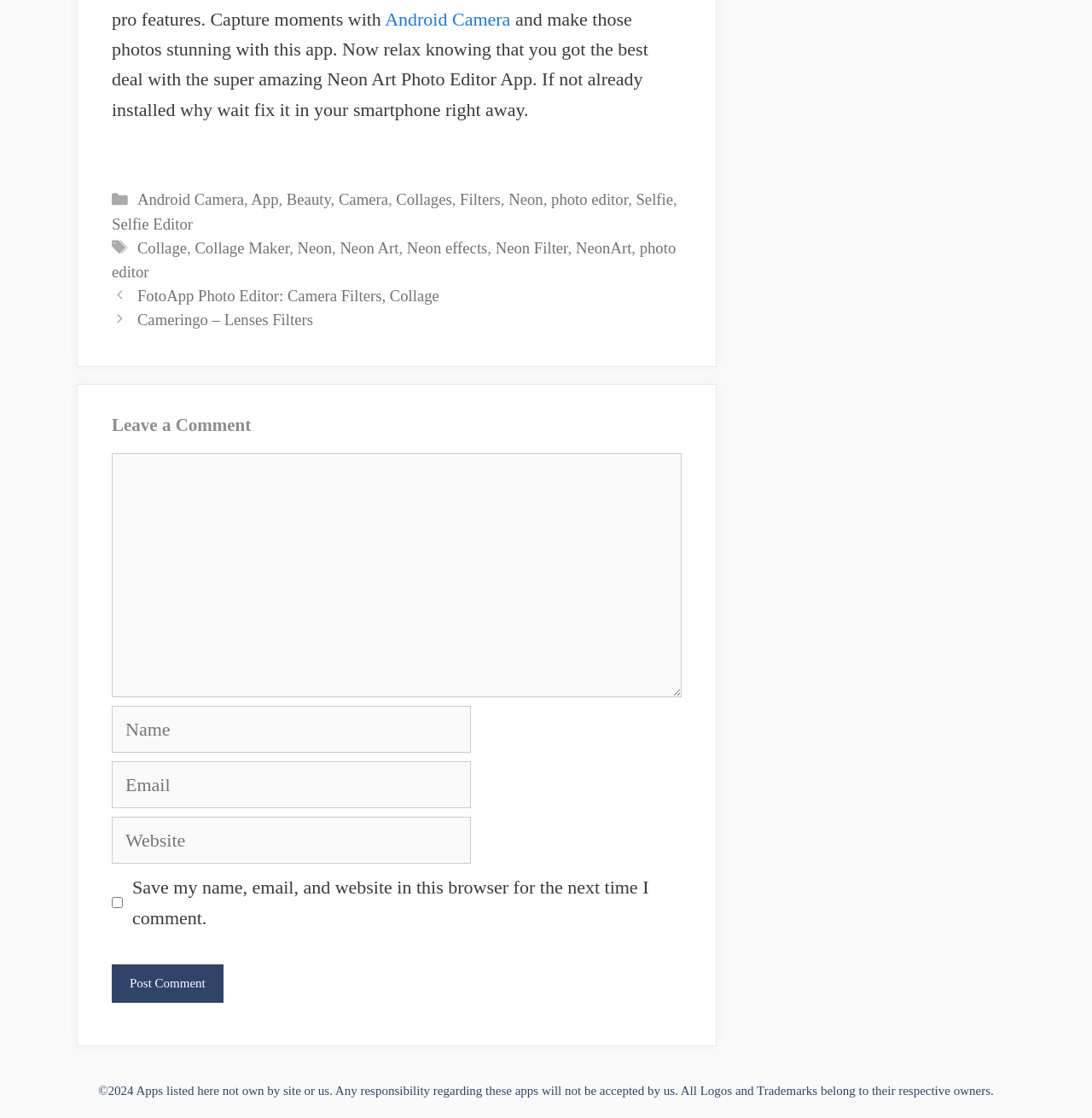Provide a short answer to the following question with just one word or phrase: How many categories are listed?

9